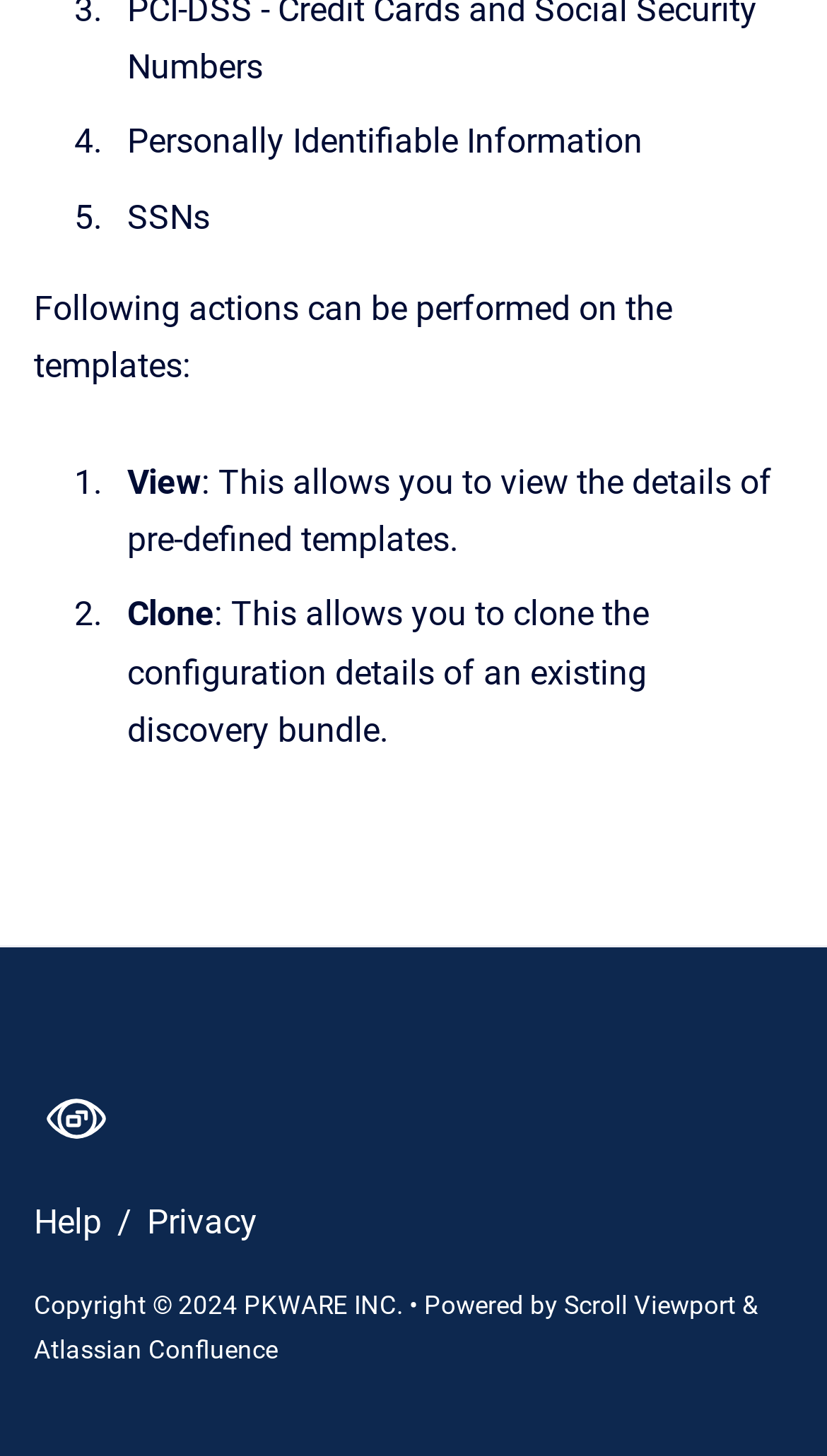Please specify the bounding box coordinates in the format (top-left x, top-left y, bottom-right x, bottom-right y), with all values as floating point numbers between 0 and 1. Identify the bounding box of the UI element described by: Help

[0.041, 0.825, 0.133, 0.853]